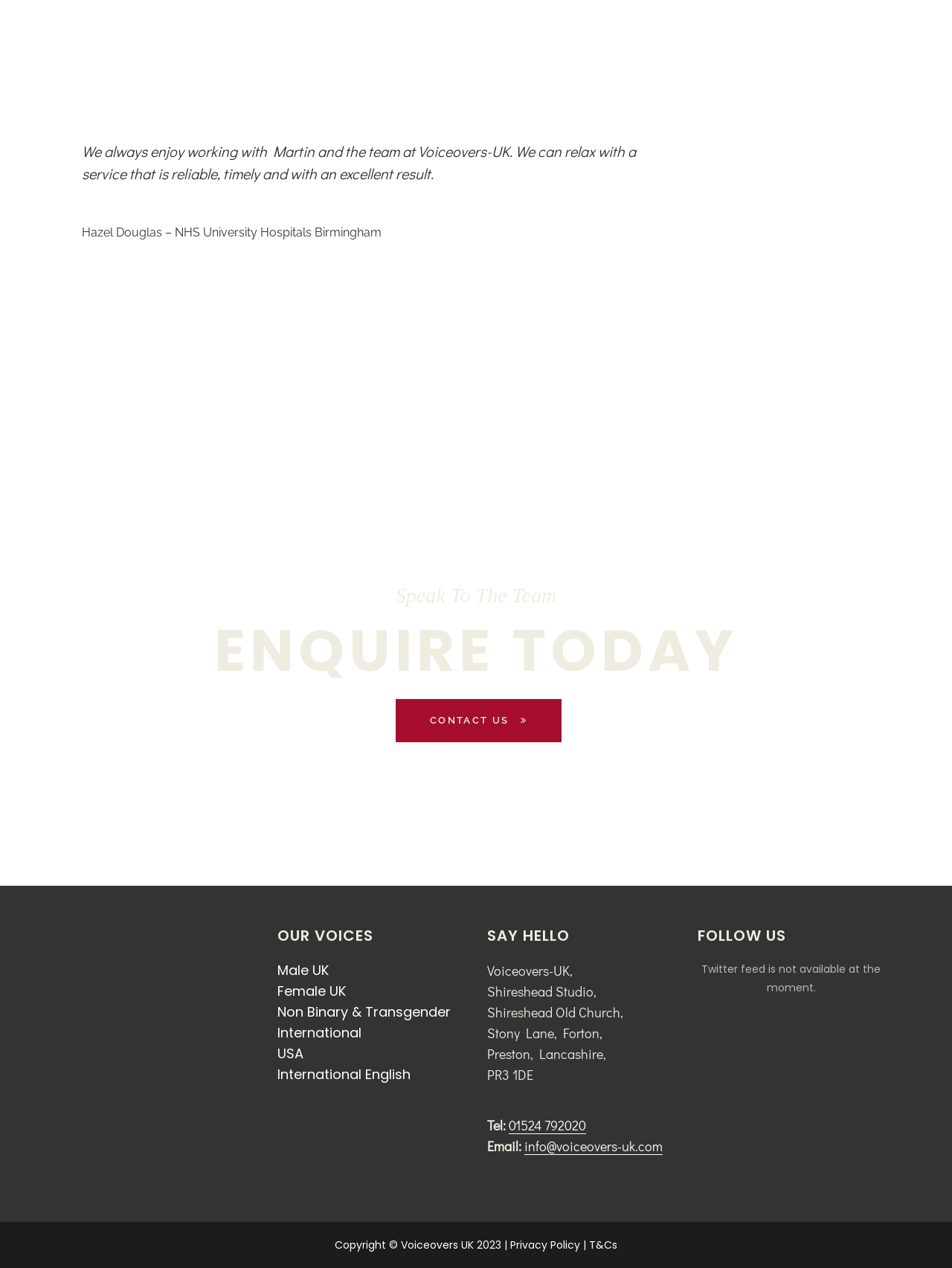Identify the bounding box coordinates necessary to click and complete the given instruction: "Click on 'Male UK'".

[0.291, 0.758, 0.345, 0.772]